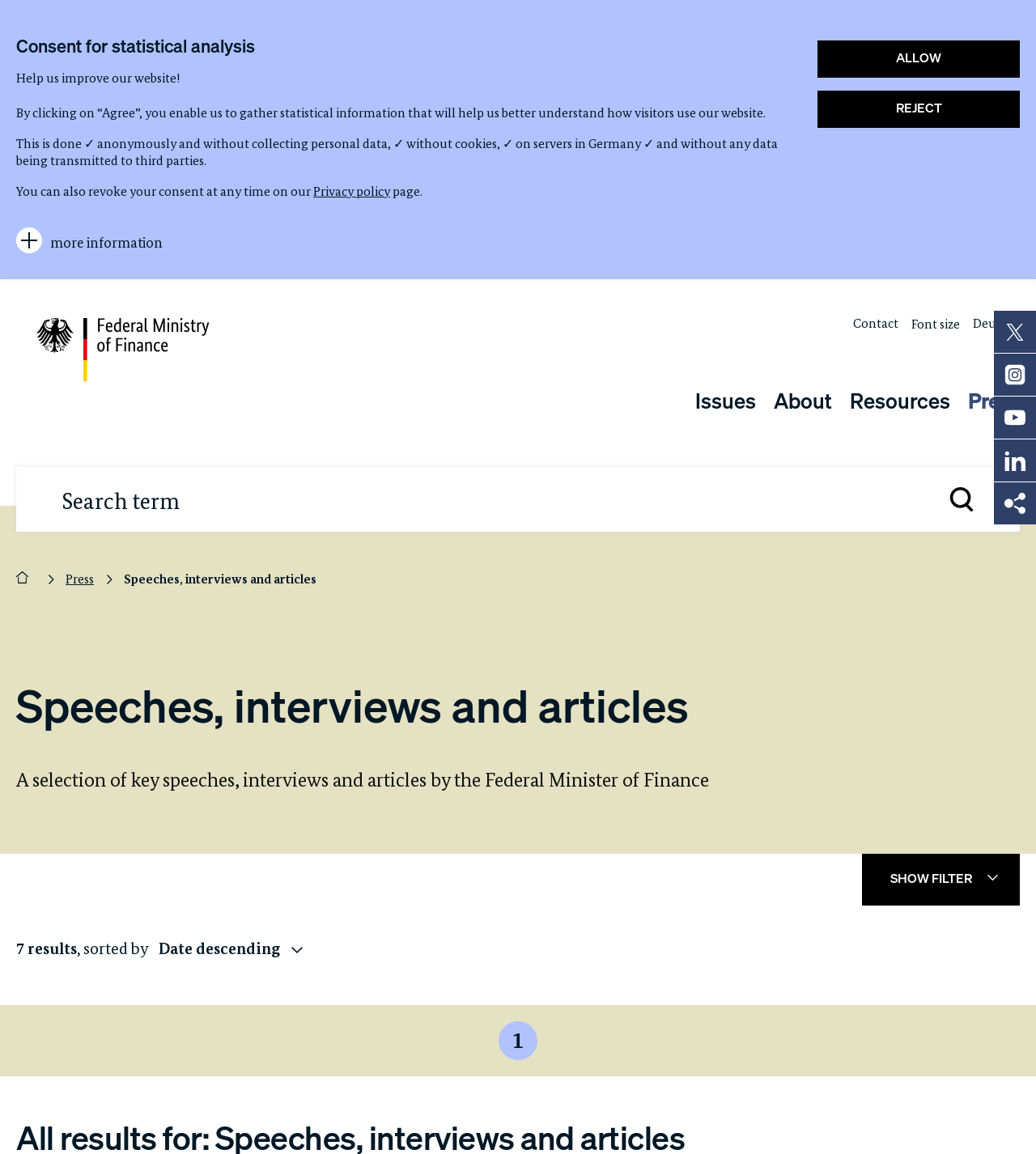Please mark the clickable region by giving the bounding box coordinates needed to complete this instruction: "Go to the top of the page".

[0.962, 0.84, 0.992, 0.864]